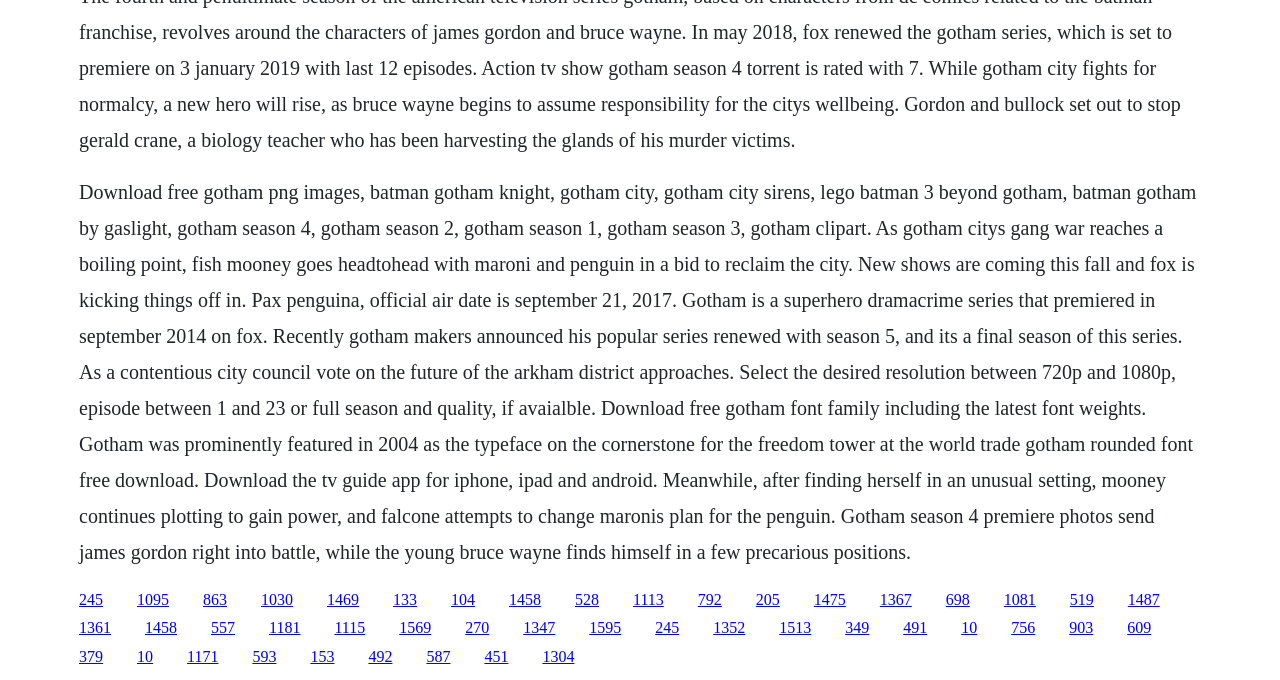Identify the bounding box coordinates necessary to click and complete the given instruction: "Read Gotham season 3 premiere photos".

[0.545, 0.869, 0.564, 0.894]